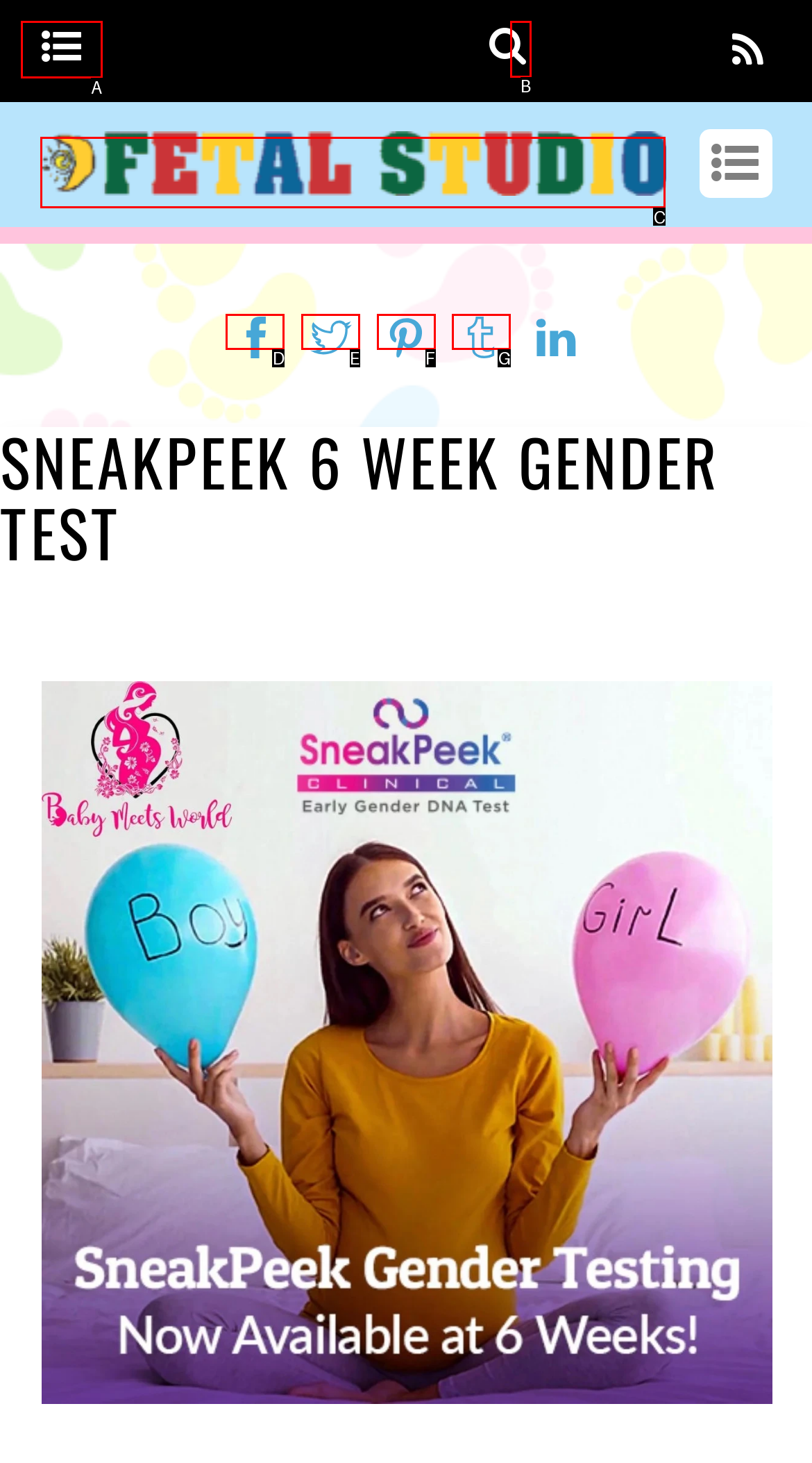Given the description: parent_node: Archives, identify the matching HTML element. Provide the letter of the correct option.

A